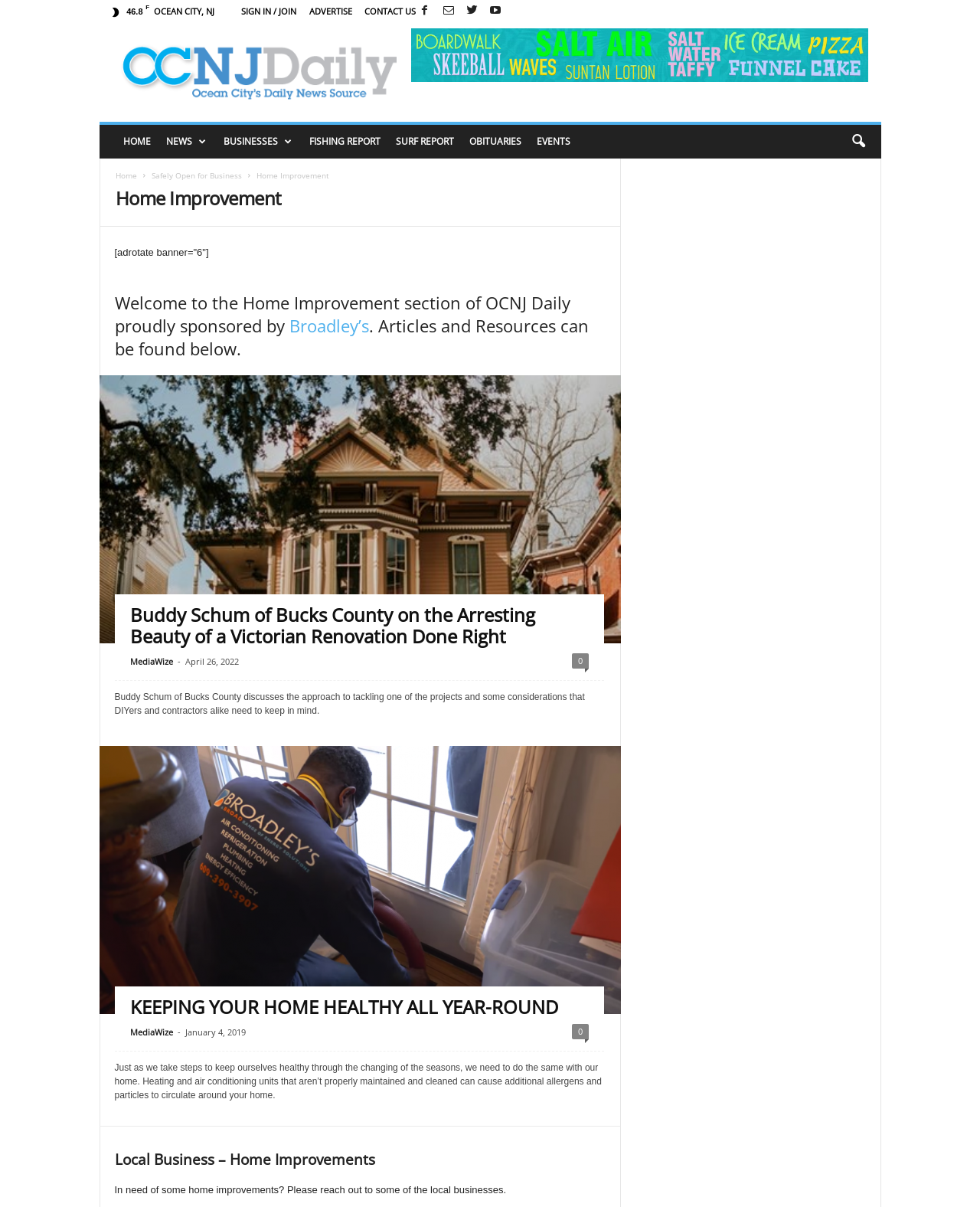Identify the bounding box coordinates of the element to click to follow this instruction: 'Check the 'SURF REPORT''. Ensure the coordinates are four float values between 0 and 1, provided as [left, top, right, bottom].

[0.396, 0.103, 0.471, 0.131]